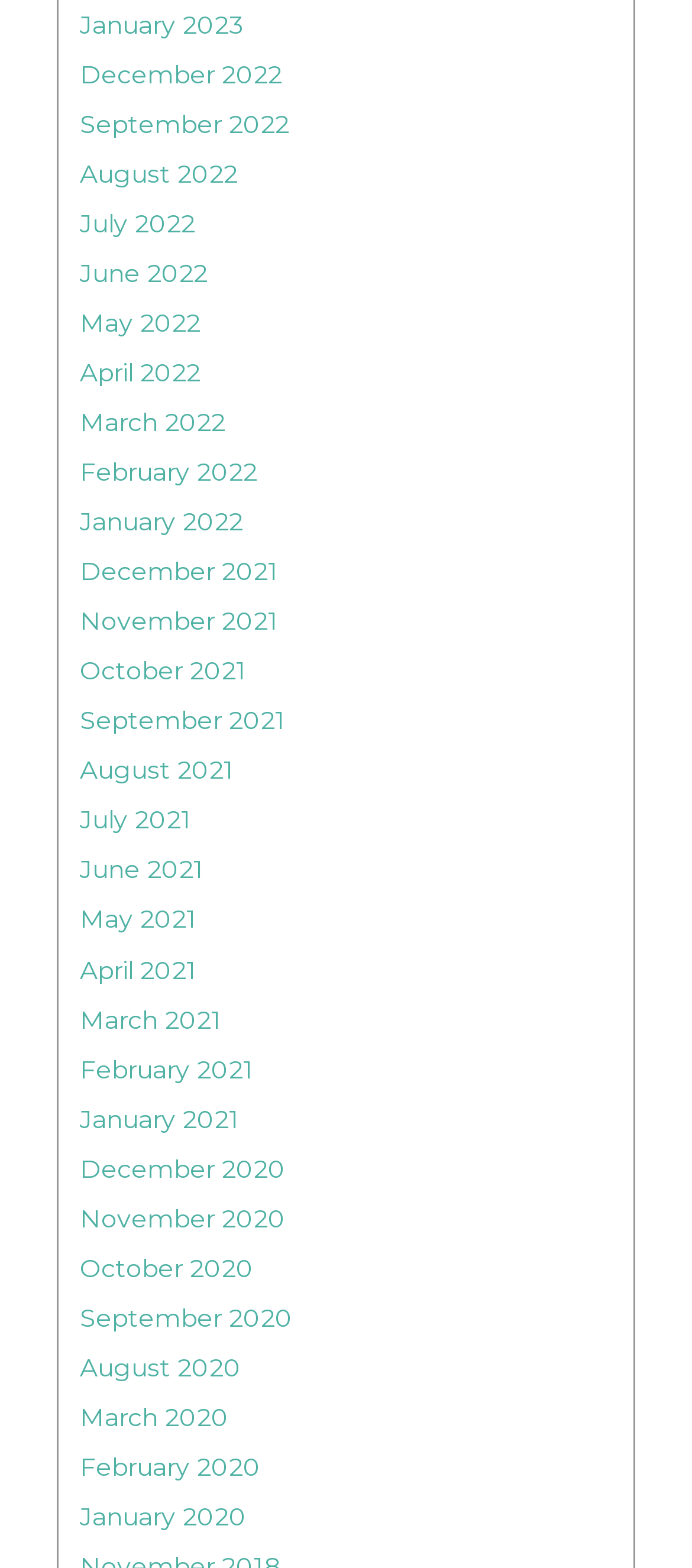Provide the bounding box coordinates of the area you need to click to execute the following instruction: "Browse September 2021".

[0.115, 0.449, 0.413, 0.471]